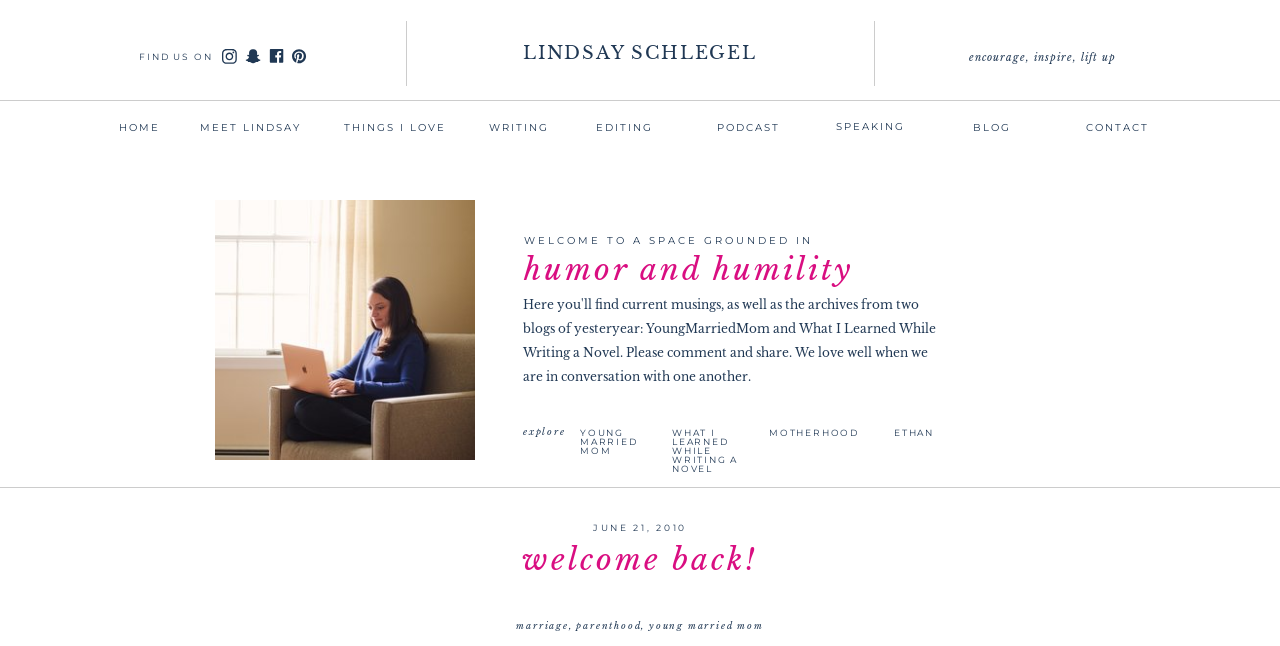Please answer the following question using a single word or phrase: 
What is the author's name?

LINDSAY SCHLEGEL